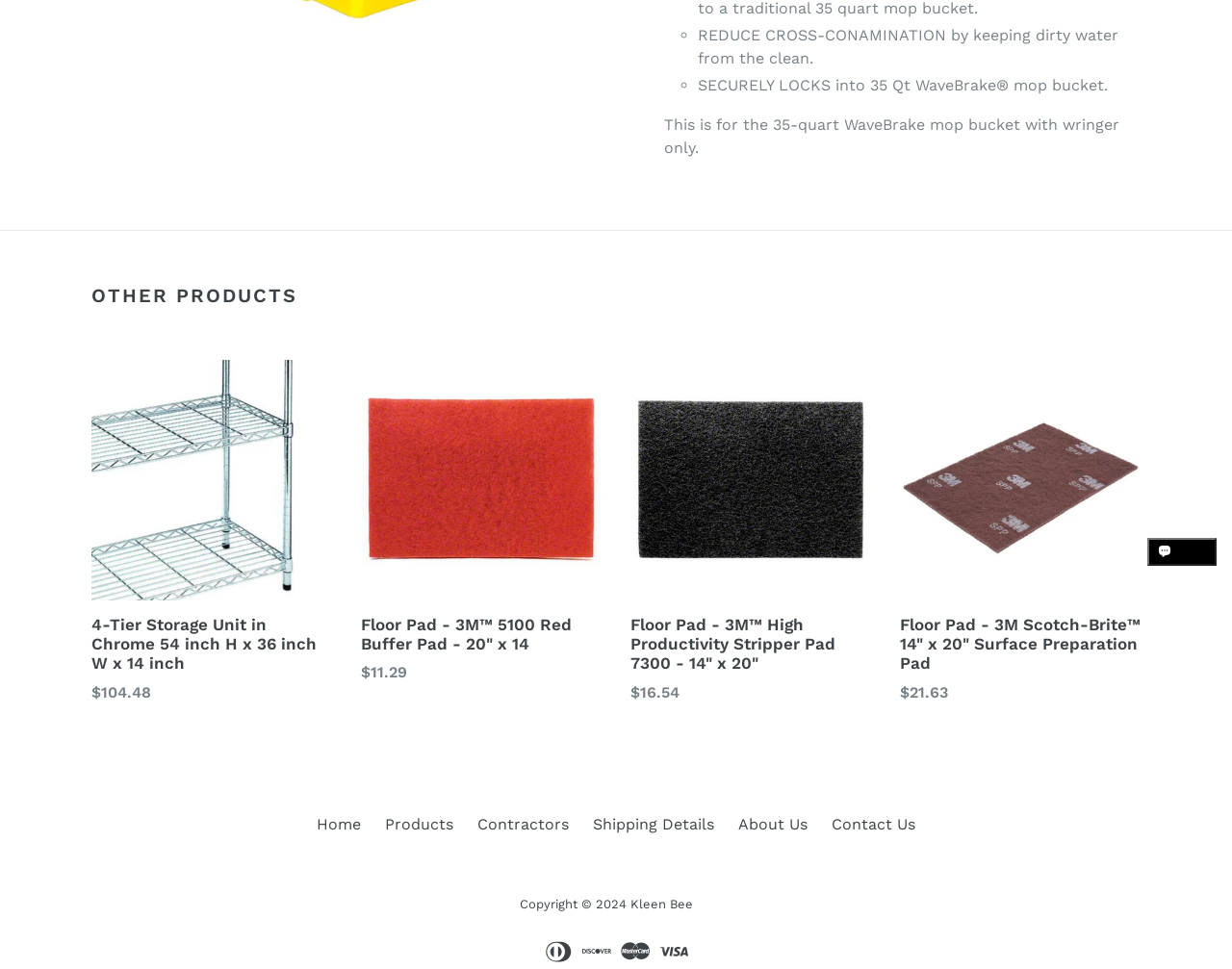Locate the bounding box coordinates of the UI element described by: "Contractors". The bounding box coordinates should consist of four float numbers between 0 and 1, i.e., [left, top, right, bottom].

[0.388, 0.841, 0.462, 0.86]